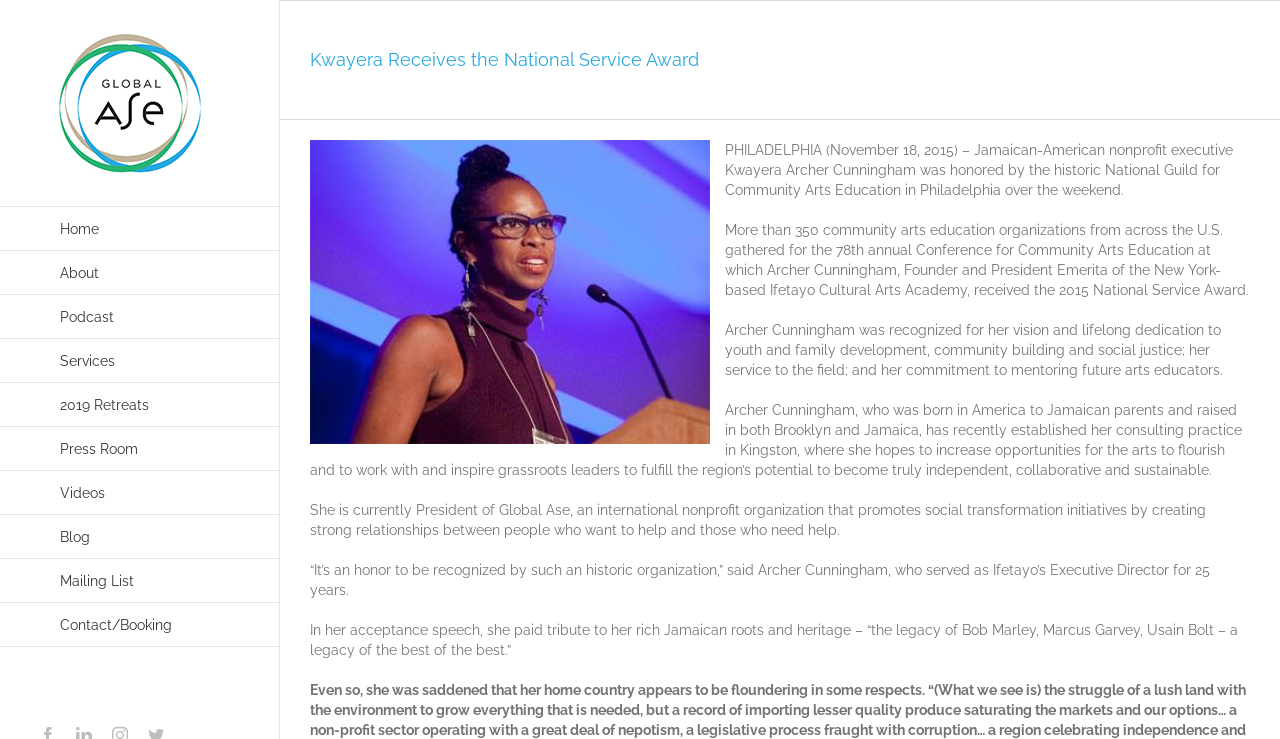Determine the bounding box coordinates of the clickable area required to perform the following instruction: "Visit Blog". The coordinates should be represented as four float numbers between 0 and 1: [left, top, right, bottom].

[0.0, 0.697, 0.219, 0.756]